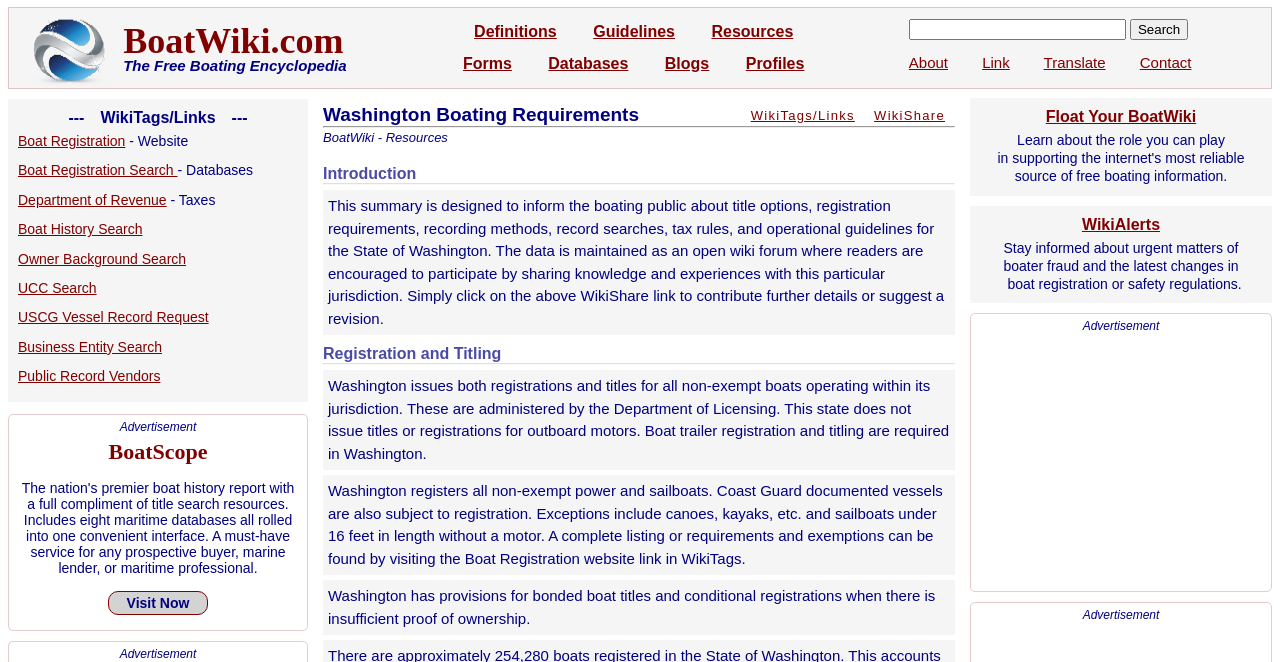Identify the bounding box coordinates for the region of the element that should be clicked to carry out the instruction: "Search for boat information". The bounding box coordinates should be four float numbers between 0 and 1, i.e., [left, top, right, bottom].

[0.71, 0.028, 0.88, 0.06]